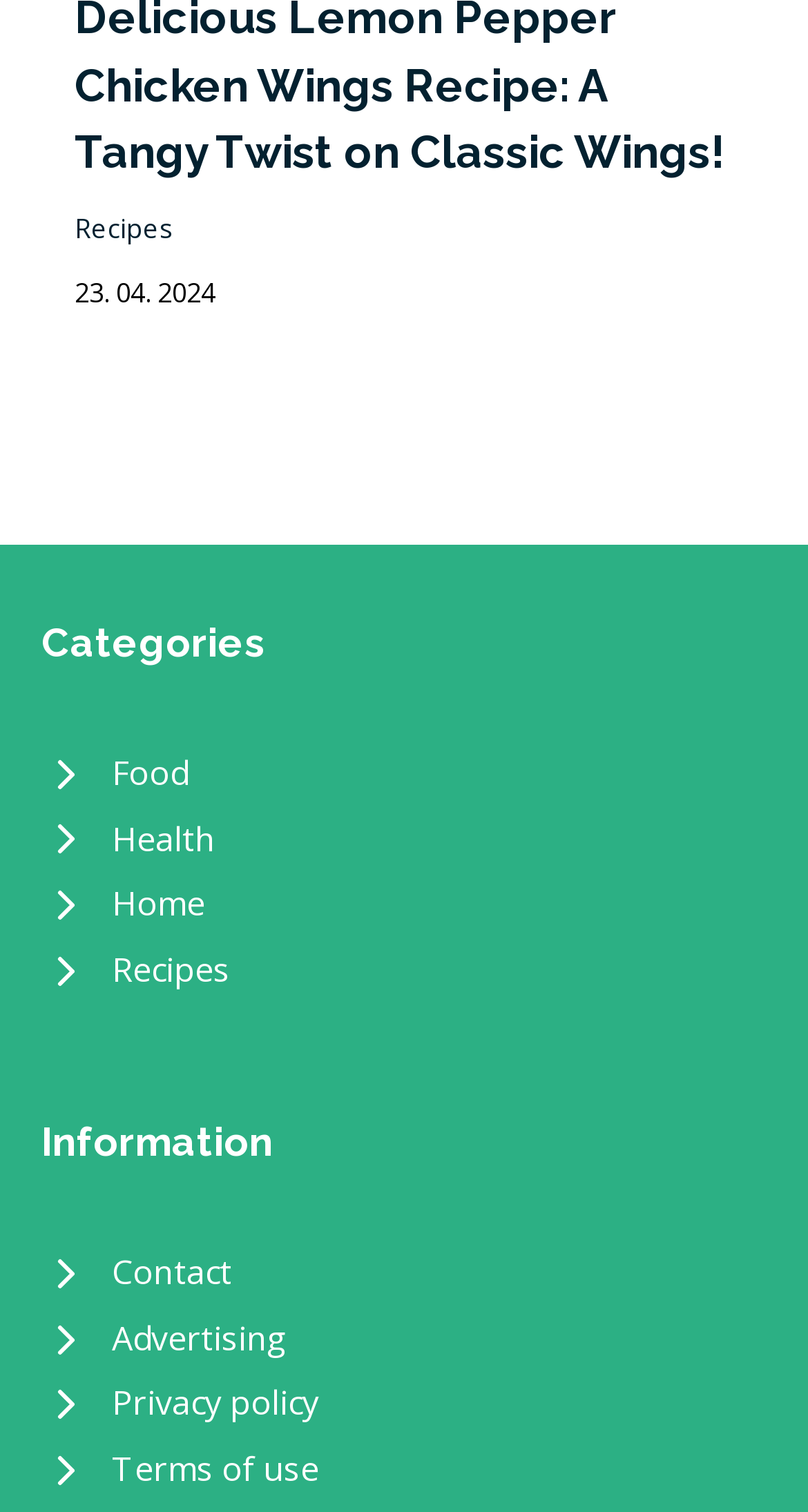Give a concise answer of one word or phrase to the question: 
What is the first category listed?

Food